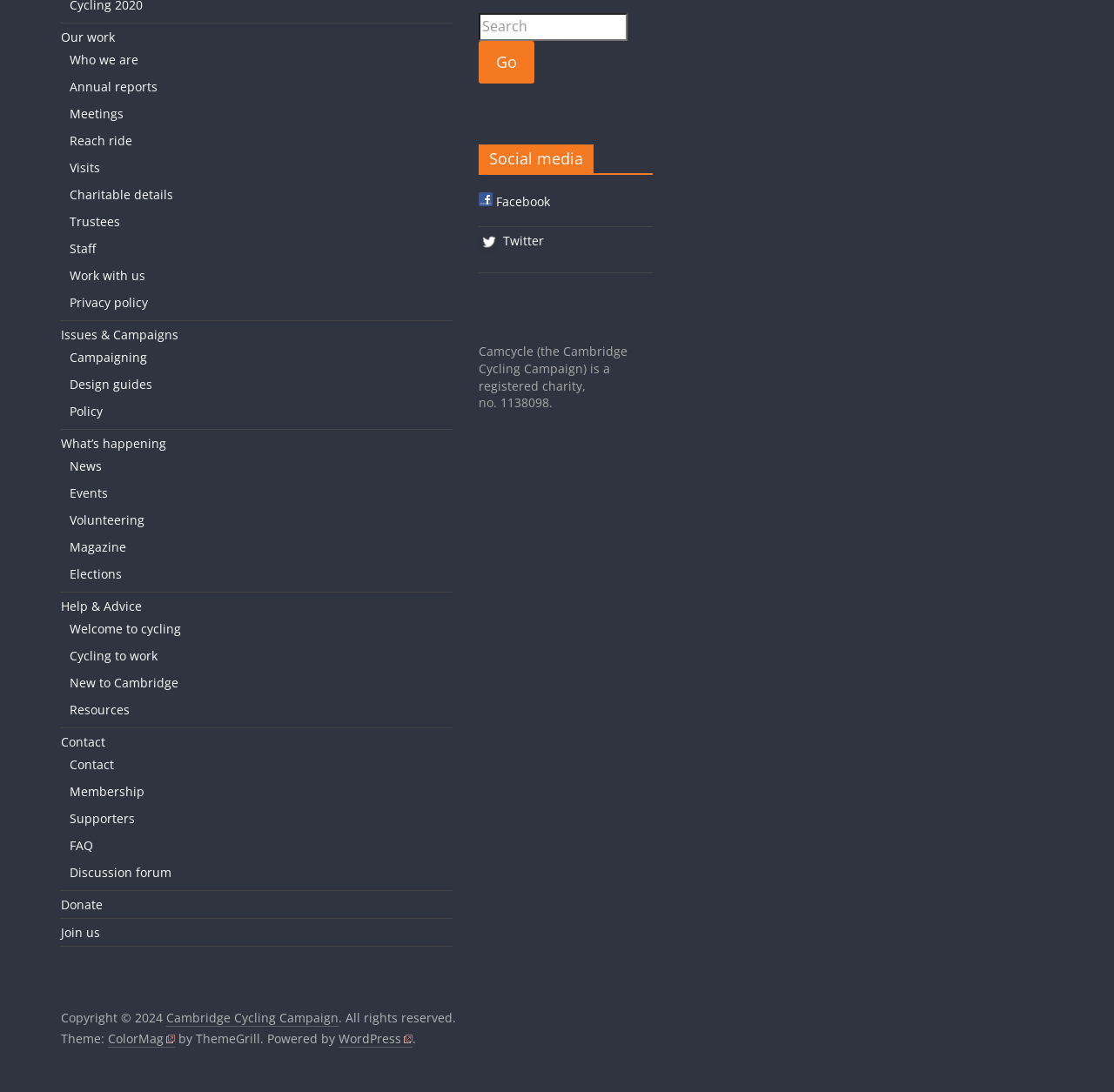Can you find the bounding box coordinates for the UI element given this description: "About Us"? Provide the coordinates as four float numbers between 0 and 1: [left, top, right, bottom].

None